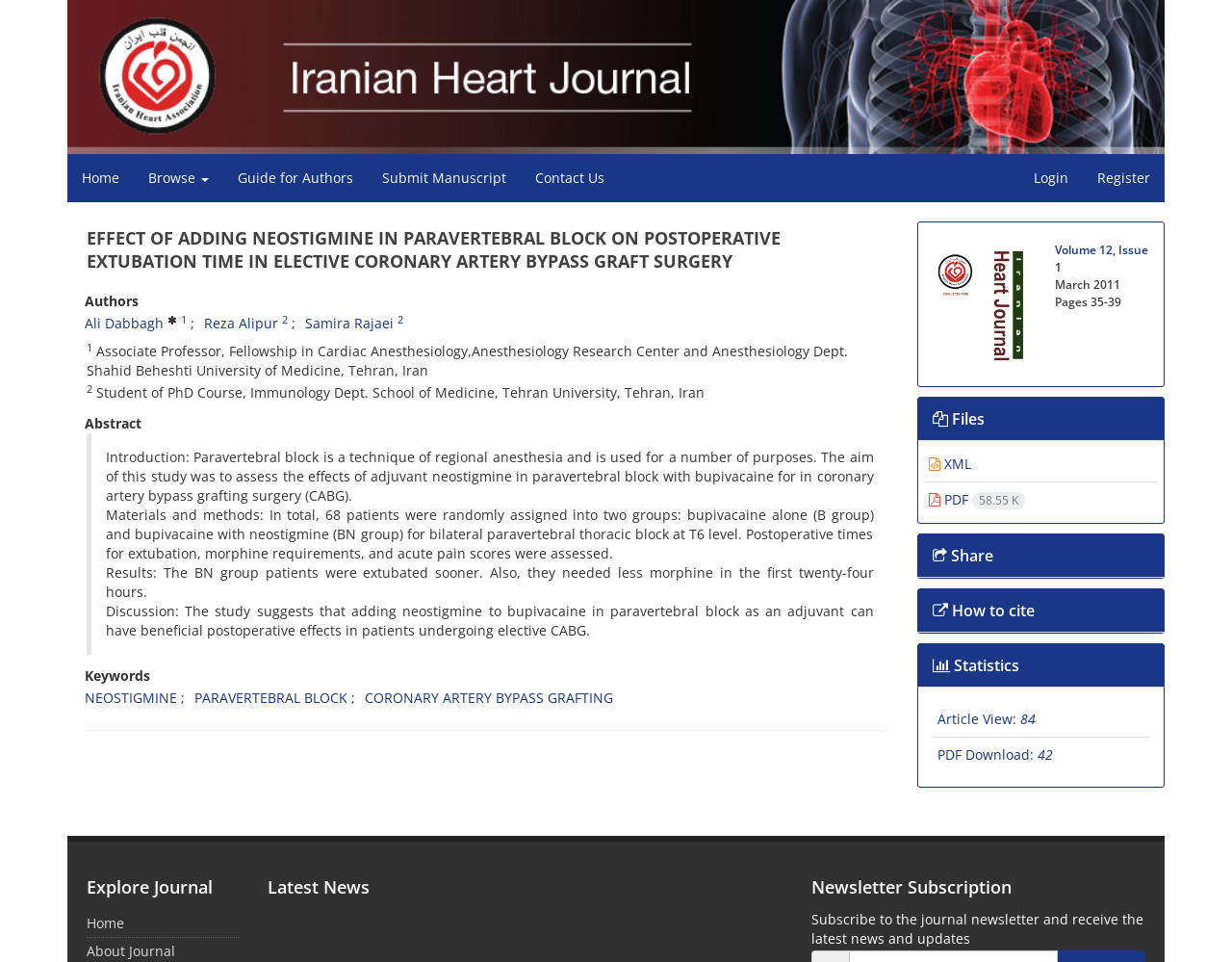How many patients were randomly assigned into two groups?
Answer with a single word or phrase by referring to the visual content.

68